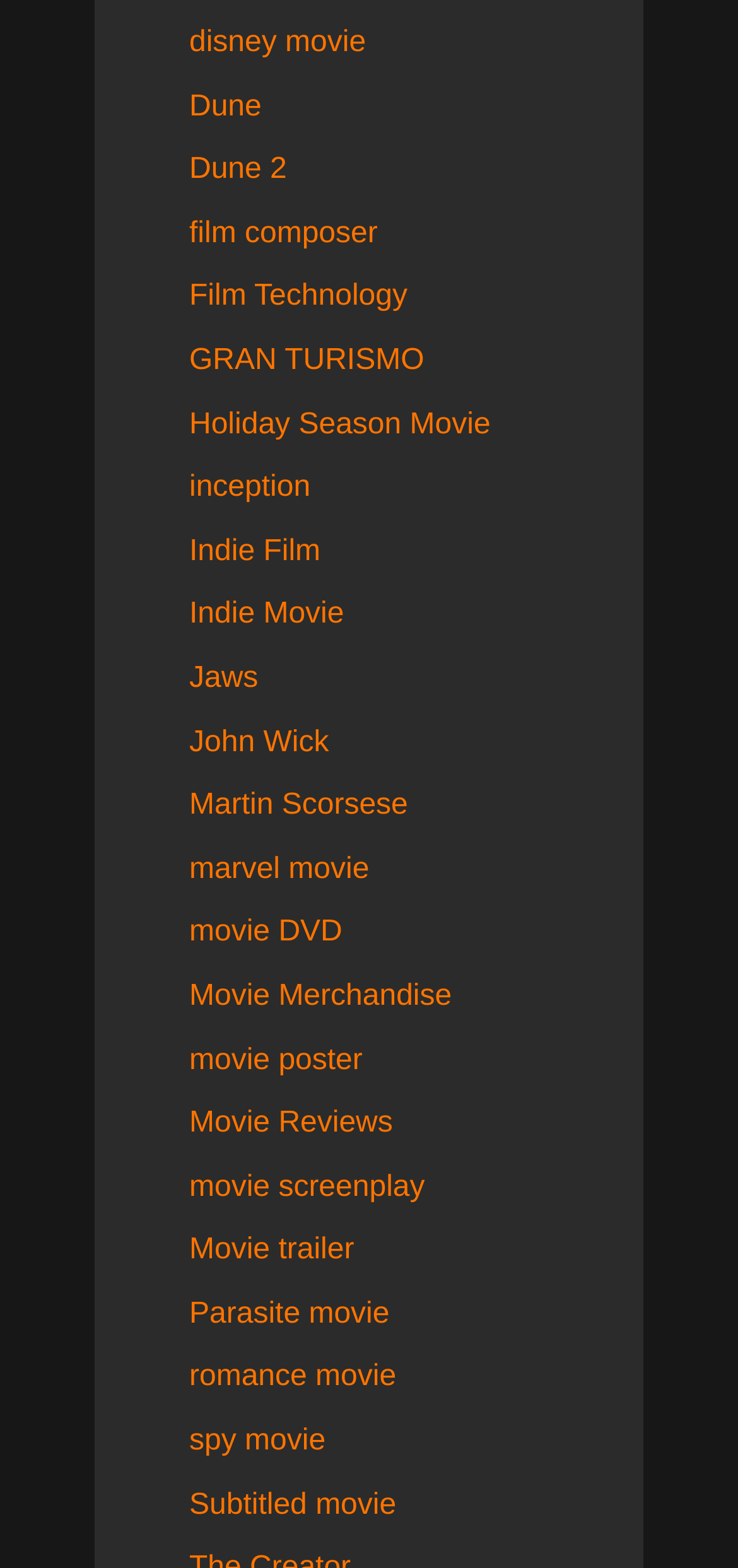Determine the bounding box coordinates of the clickable element to complete this instruction: "explore the Holiday Season Movie link". Provide the coordinates in the format of four float numbers between 0 and 1, [left, top, right, bottom].

[0.256, 0.26, 0.665, 0.281]